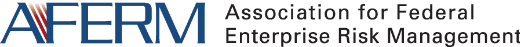What is written beneath the acronym 'AFERM'?
Using the details from the image, give an elaborate explanation to answer the question.

Beneath the acronym 'AFERM', the full name of the organization, 'Association for Federal Enterprise Risk Management', is clearly displayed in a clean, modern font, providing a clear identification of the organization.